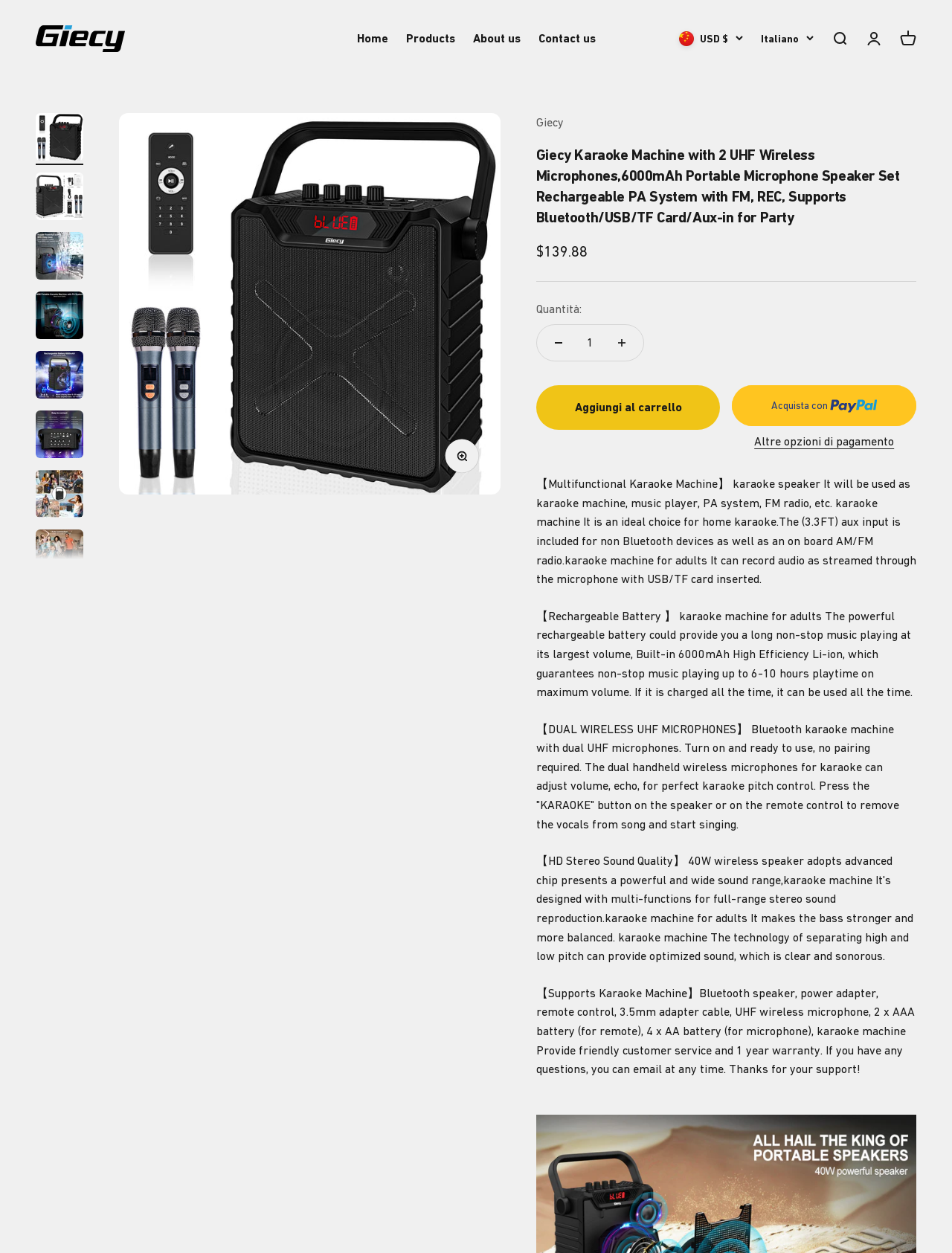How many hours can the battery last?
Answer the question with as much detail as possible.

I found the battery life by reading the product description, which says 'The powerful rechargeable battery could provide you a long non-stop music playing at its largest volume, Built-in 6000mAh High Efficiency Li-ion, which guarantees non-stop music playing up to 6-10 hours playtime on maximum volume'.